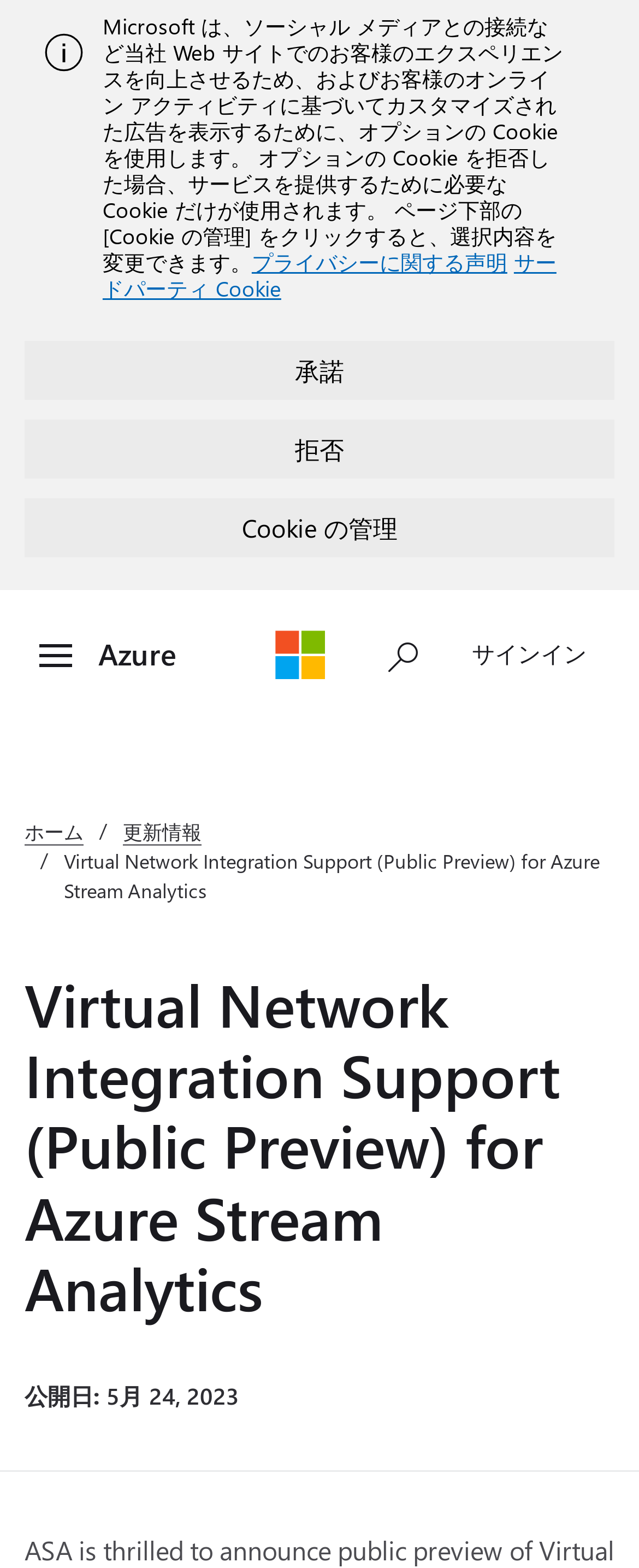Pinpoint the bounding box coordinates for the area that should be clicked to perform the following instruction: "Skip to main content".

[0.0, 0.376, 0.051, 0.397]